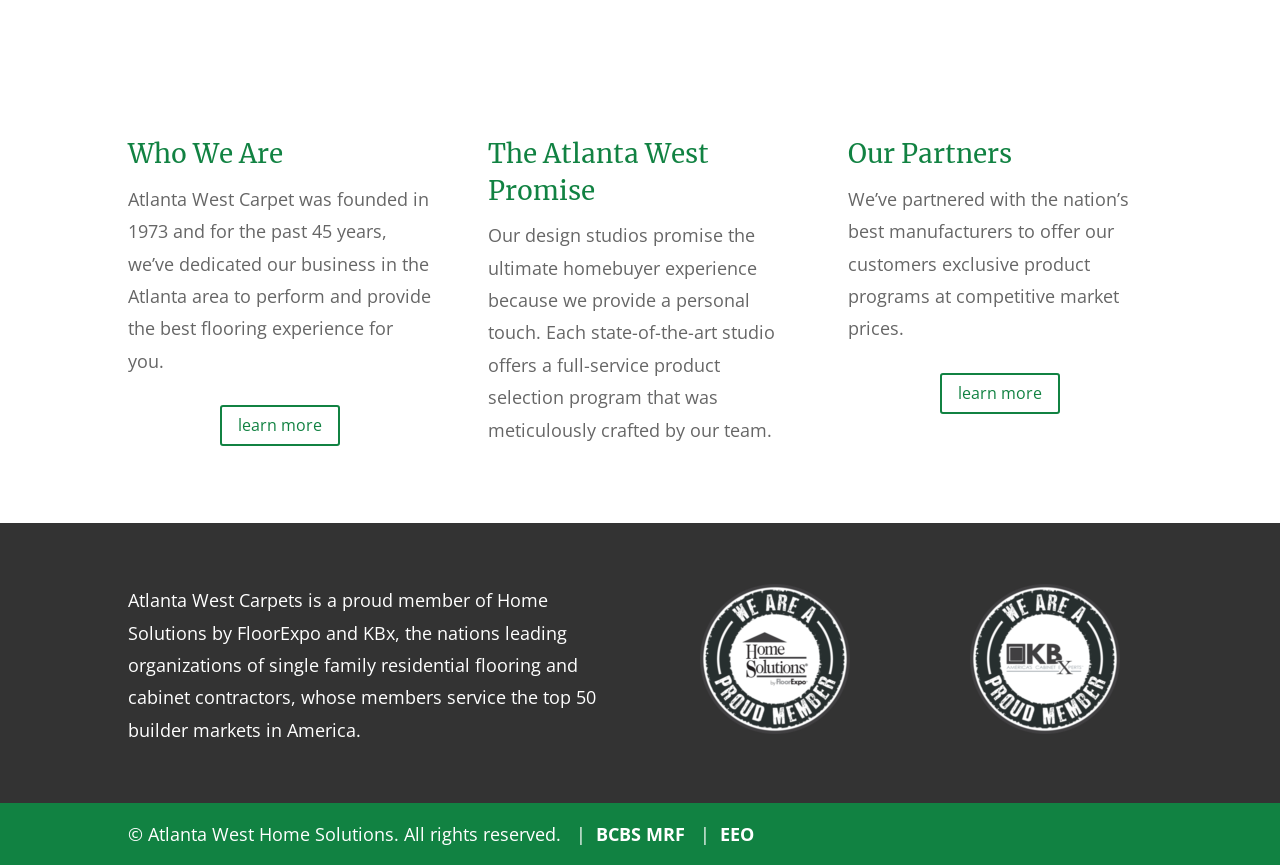Can you identify the bounding box coordinates of the clickable region needed to carry out this instruction: 'Check the Proud Member of Home Solutions'? The coordinates should be four float numbers within the range of 0 to 1, stated as [left, top, right, bottom].

[0.547, 0.827, 0.664, 0.855]